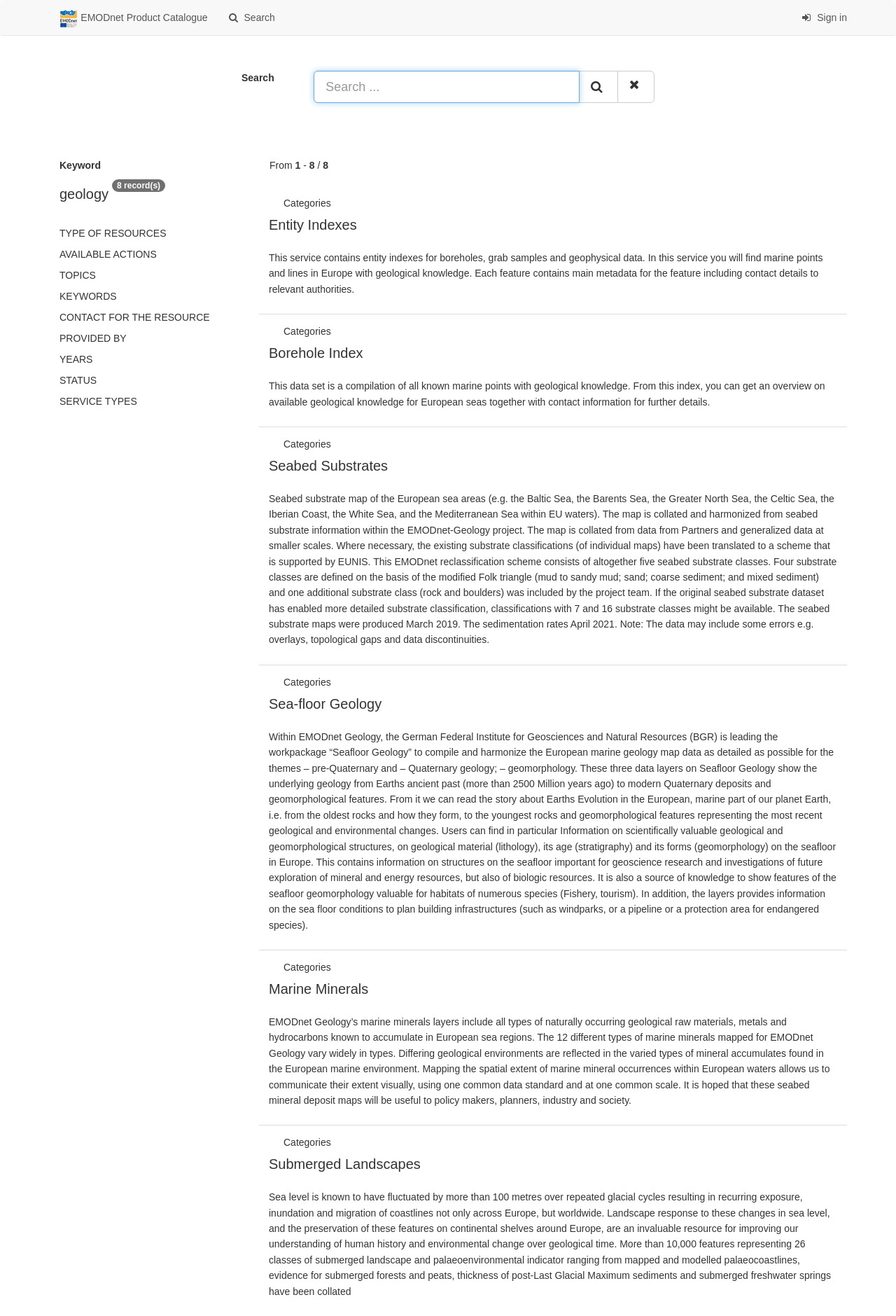Give a one-word or short phrase answer to this question: 
What is the 'Seabed Substrates' map about?

Seabed substrate map of European sea areas